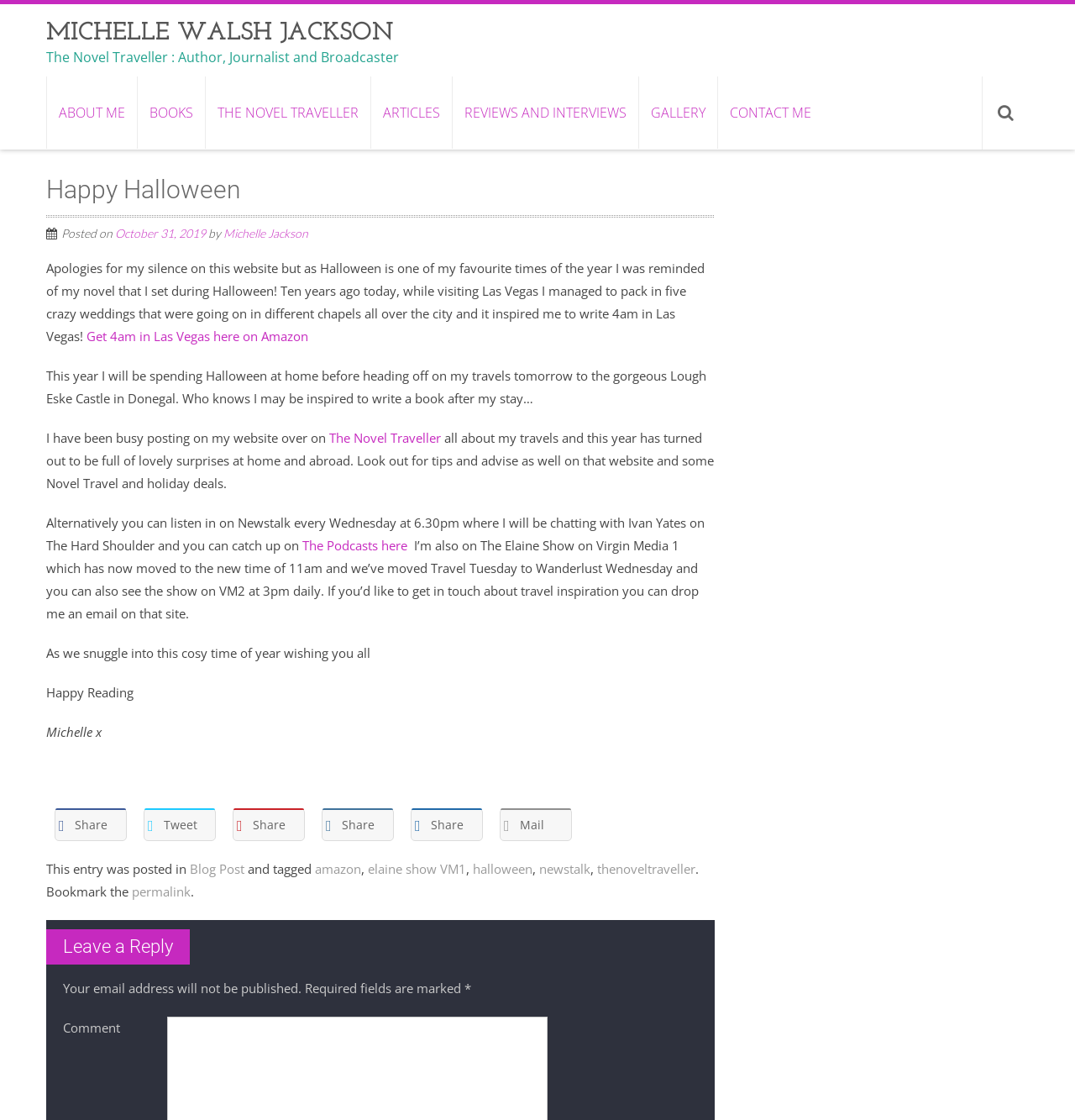How many social media sharing links are there at the bottom of the article?
Relying on the image, give a concise answer in one word or a brief phrase.

6